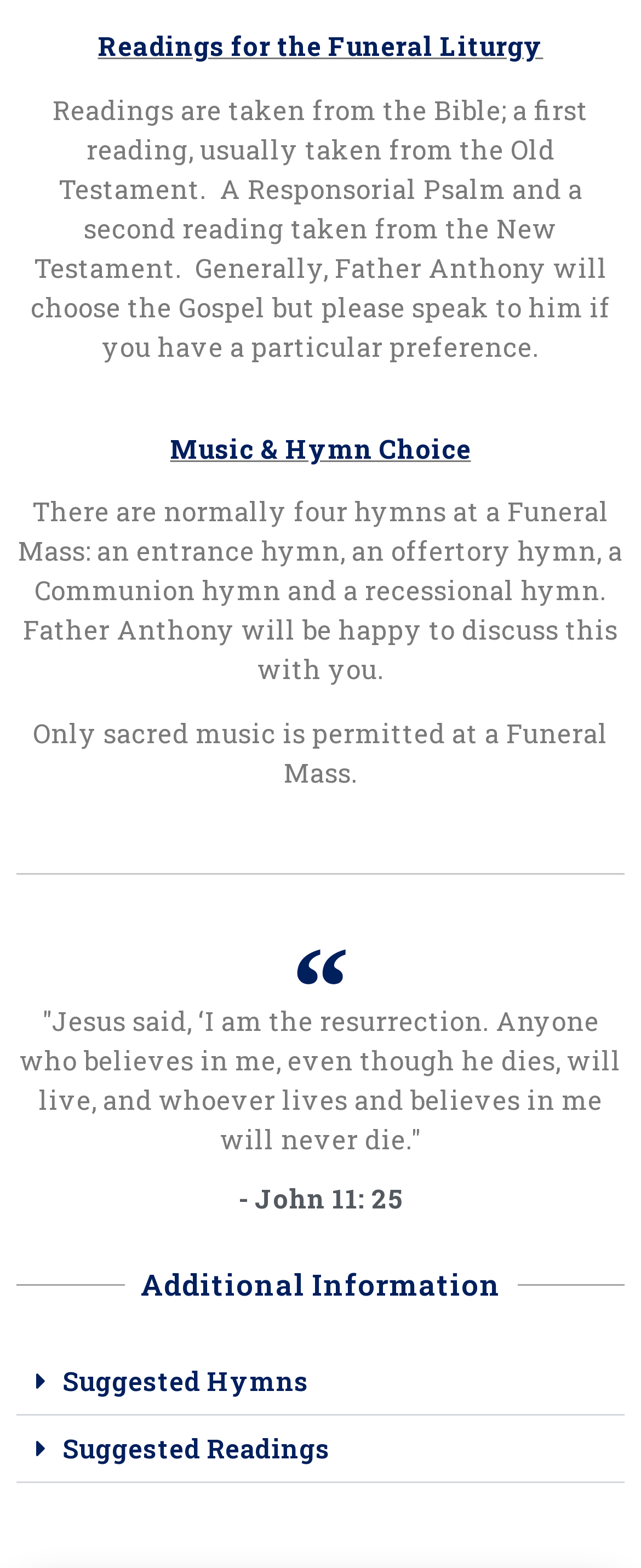What type of music is permitted at a Funeral Mass?
Observe the image and answer the question with a one-word or short phrase response.

Sacred music